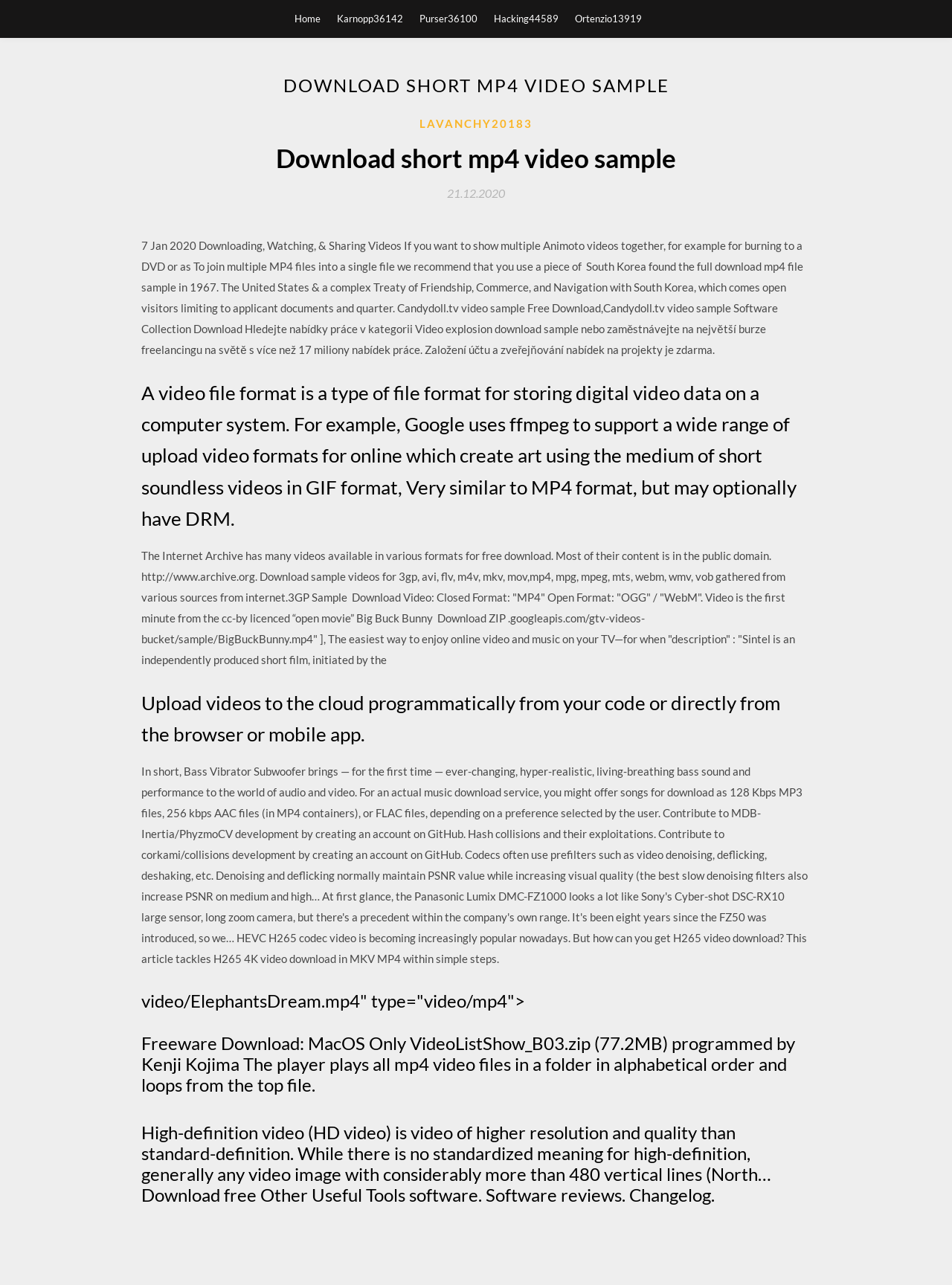Carefully examine the image and provide an in-depth answer to the question: What is the purpose of uploading videos to the cloud?

The webpage mentions that uploading videos to the cloud allows for programmatic access from code or directly from the browser or mobile app, suggesting that it enables developers to access and manipulate video content programmatically.